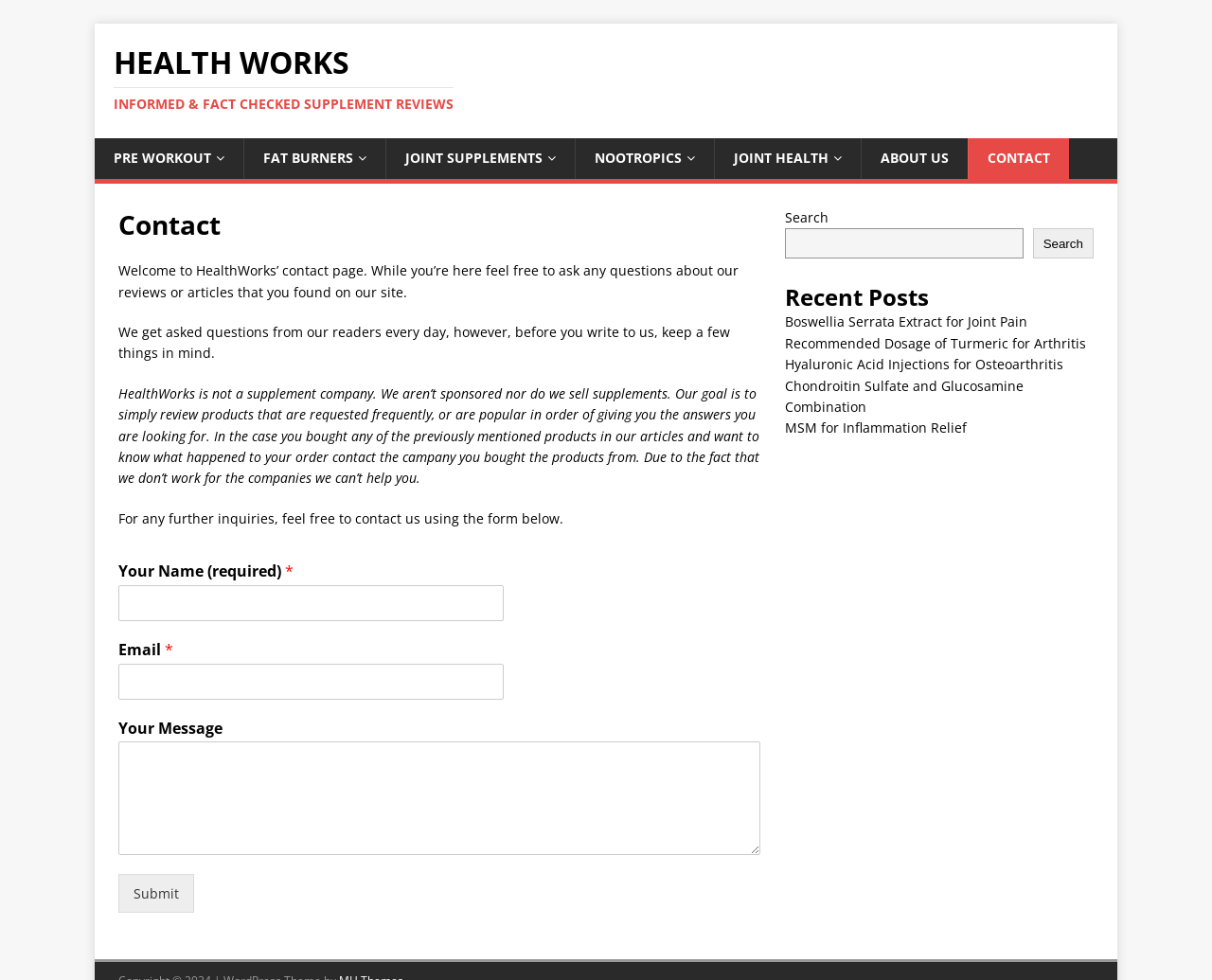Locate the bounding box coordinates of the clickable part needed for the task: "Click the 'Submit' button".

[0.098, 0.892, 0.16, 0.932]